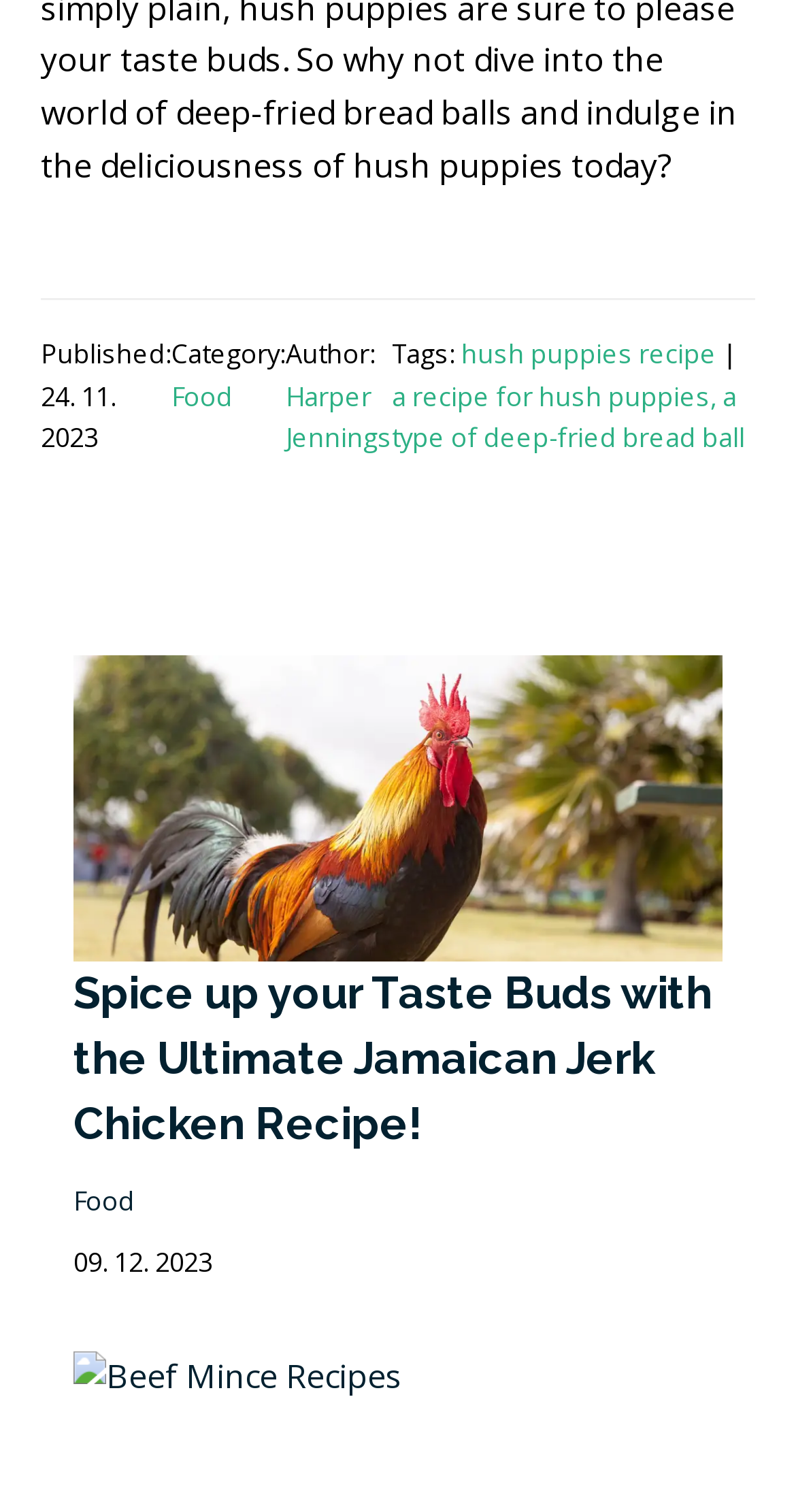Find the bounding box coordinates of the element you need to click on to perform this action: 'Click on the 'Food' category'. The coordinates should be represented by four float values between 0 and 1, in the format [left, top, right, bottom].

[0.215, 0.249, 0.292, 0.274]